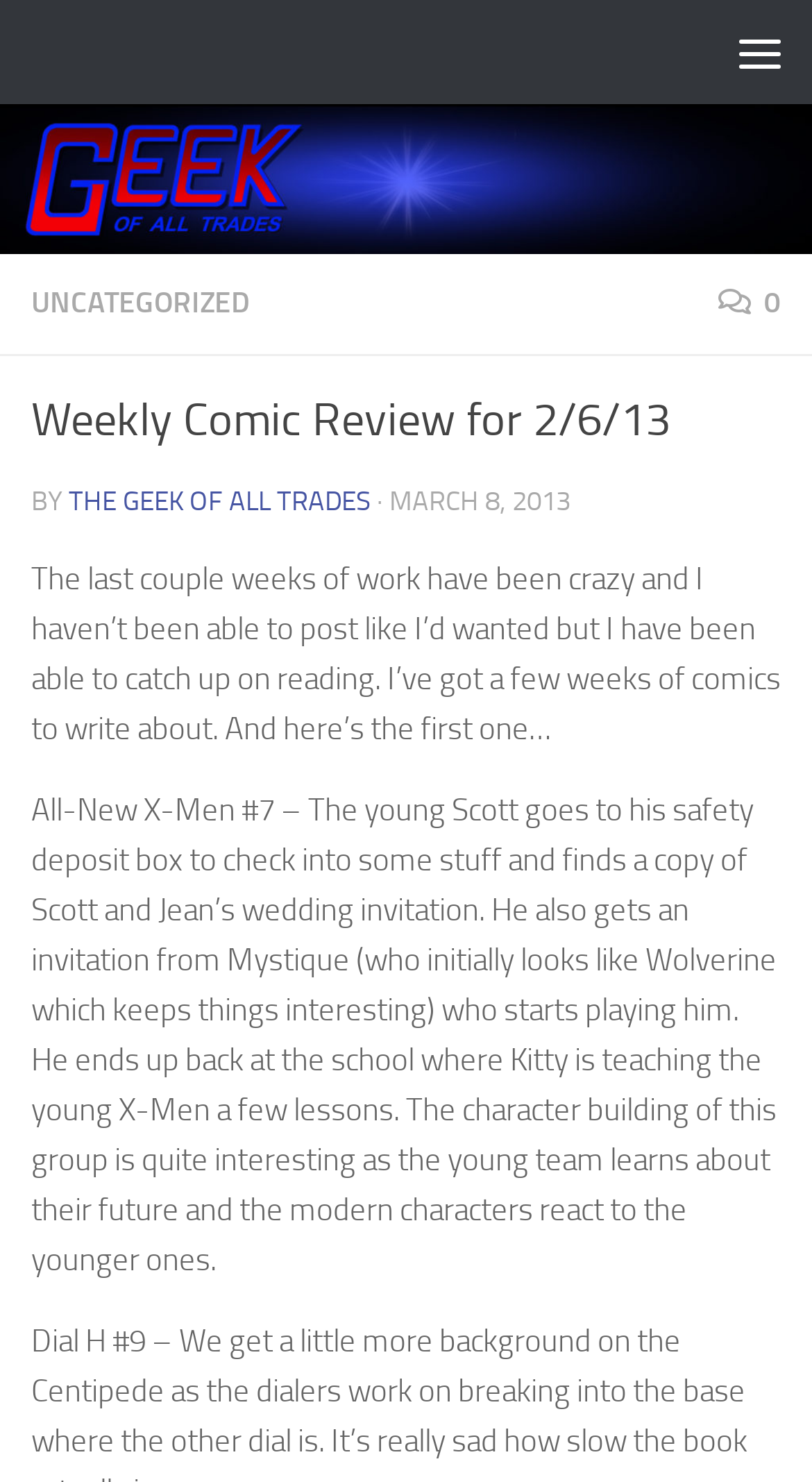Give a concise answer using one word or a phrase to the following question:
How many weeks of comics does the author have to write about?

a few weeks